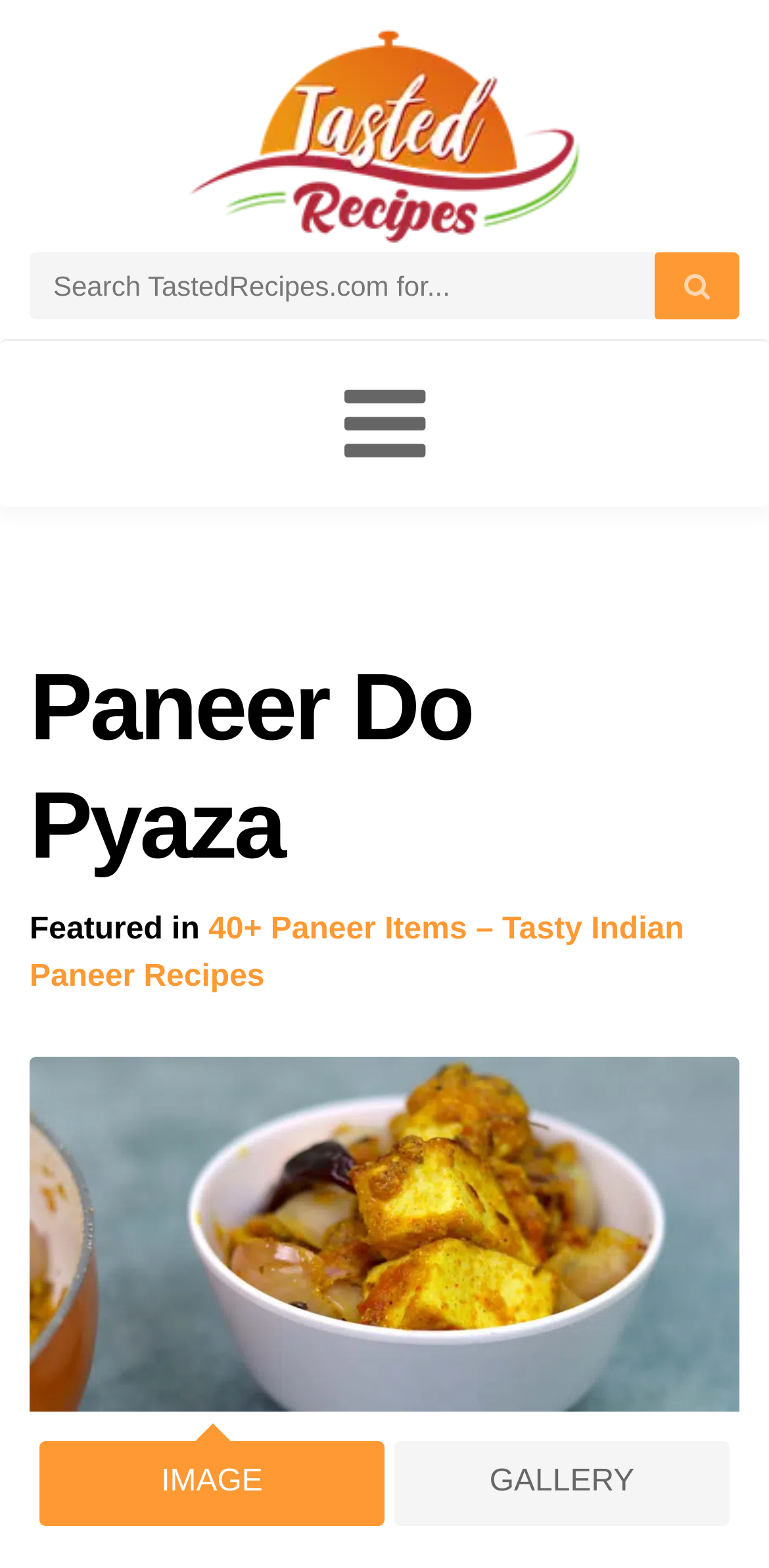How many tabs are in the tablist?
Based on the image content, provide your answer in one word or a short phrase.

2